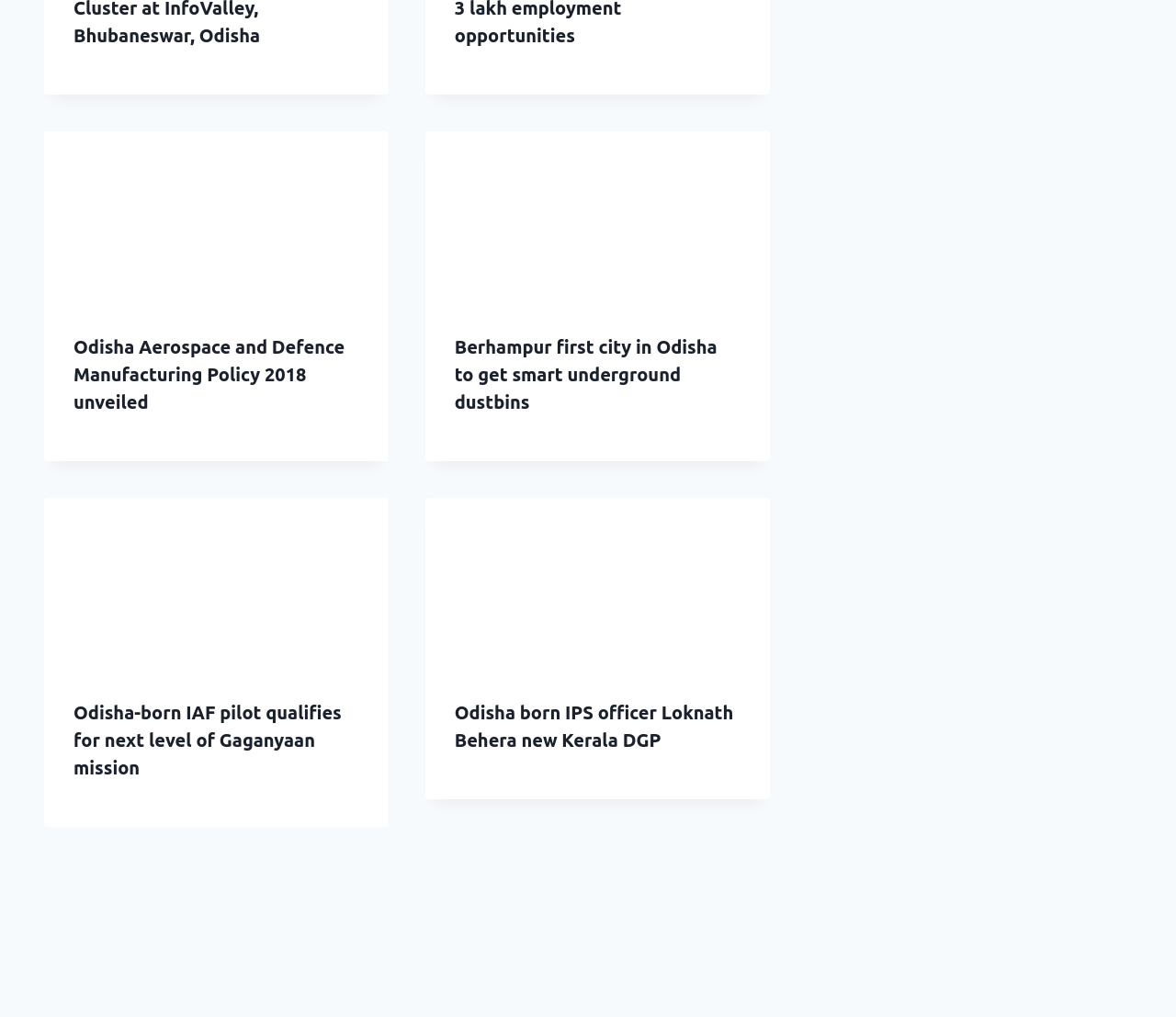Can you look at the image and give a comprehensive answer to the question:
What is the profession of Loknath Behera?

The fourth article mentions that Loknath Behera is an IPS officer who has been appointed as the new Kerala DGP, which is evident from the link and heading text 'Odisha born IPS officer Loknath Behera new Kerala DGP'.